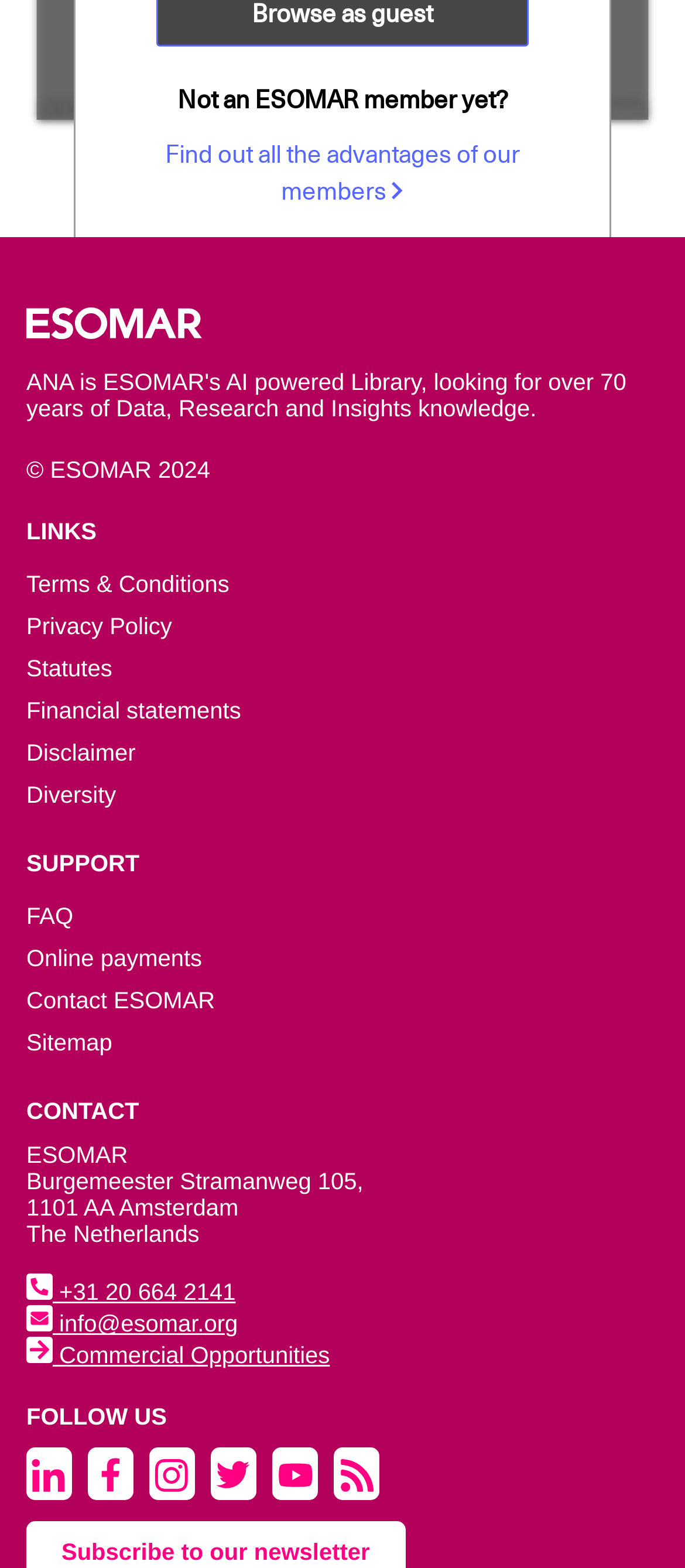Determine the bounding box coordinates of the clickable area required to perform the following instruction: "Go to Terms & Conditions". The coordinates should be represented as four float numbers between 0 and 1: [left, top, right, bottom].

[0.038, 0.365, 0.335, 0.381]